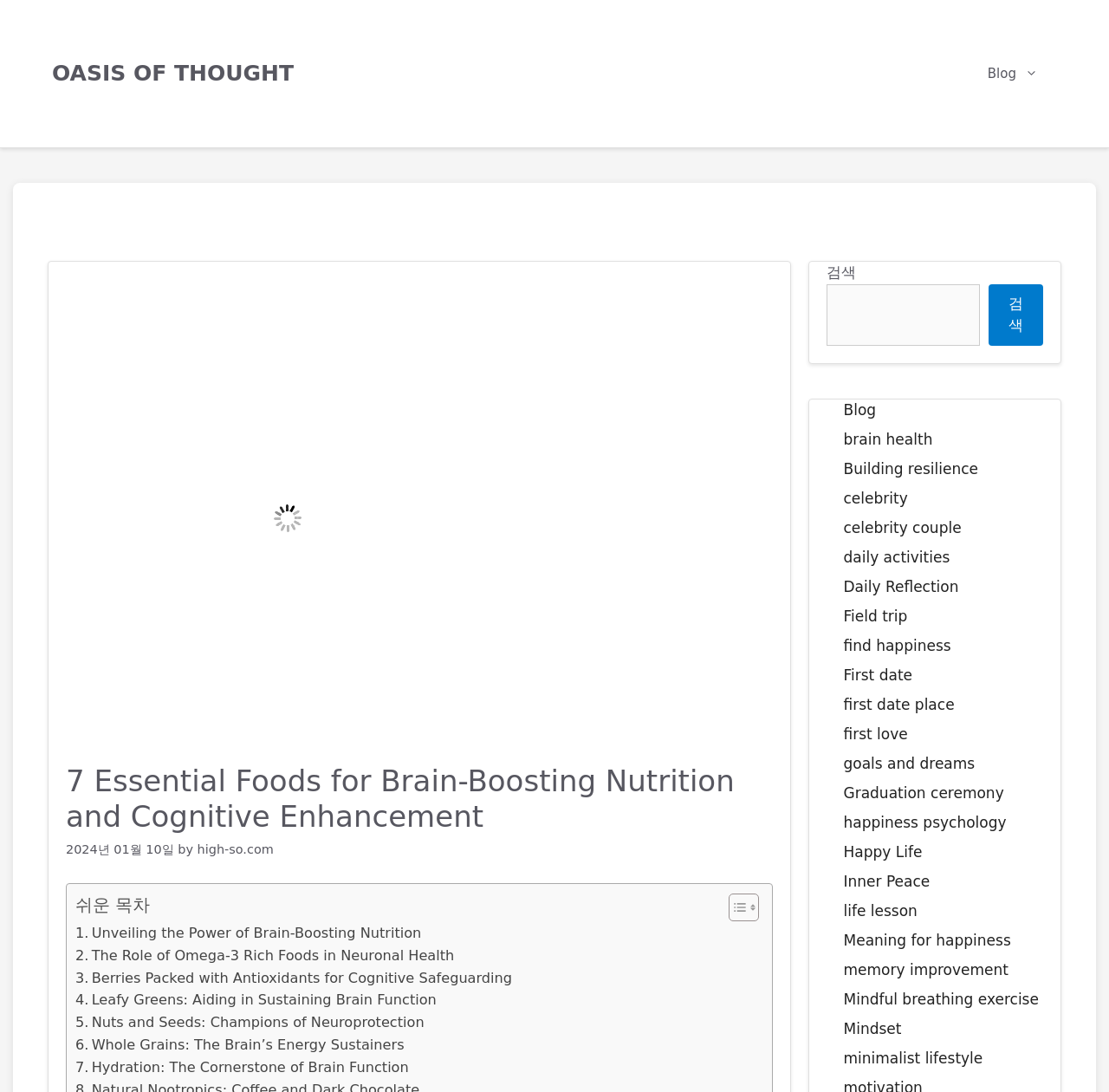From the webpage screenshot, identify the region described by goals and dreams. Provide the bounding box coordinates as (top-left x, top-left y, bottom-right x, bottom-right y), with each value being a floating point number between 0 and 1.

[0.761, 0.691, 0.879, 0.707]